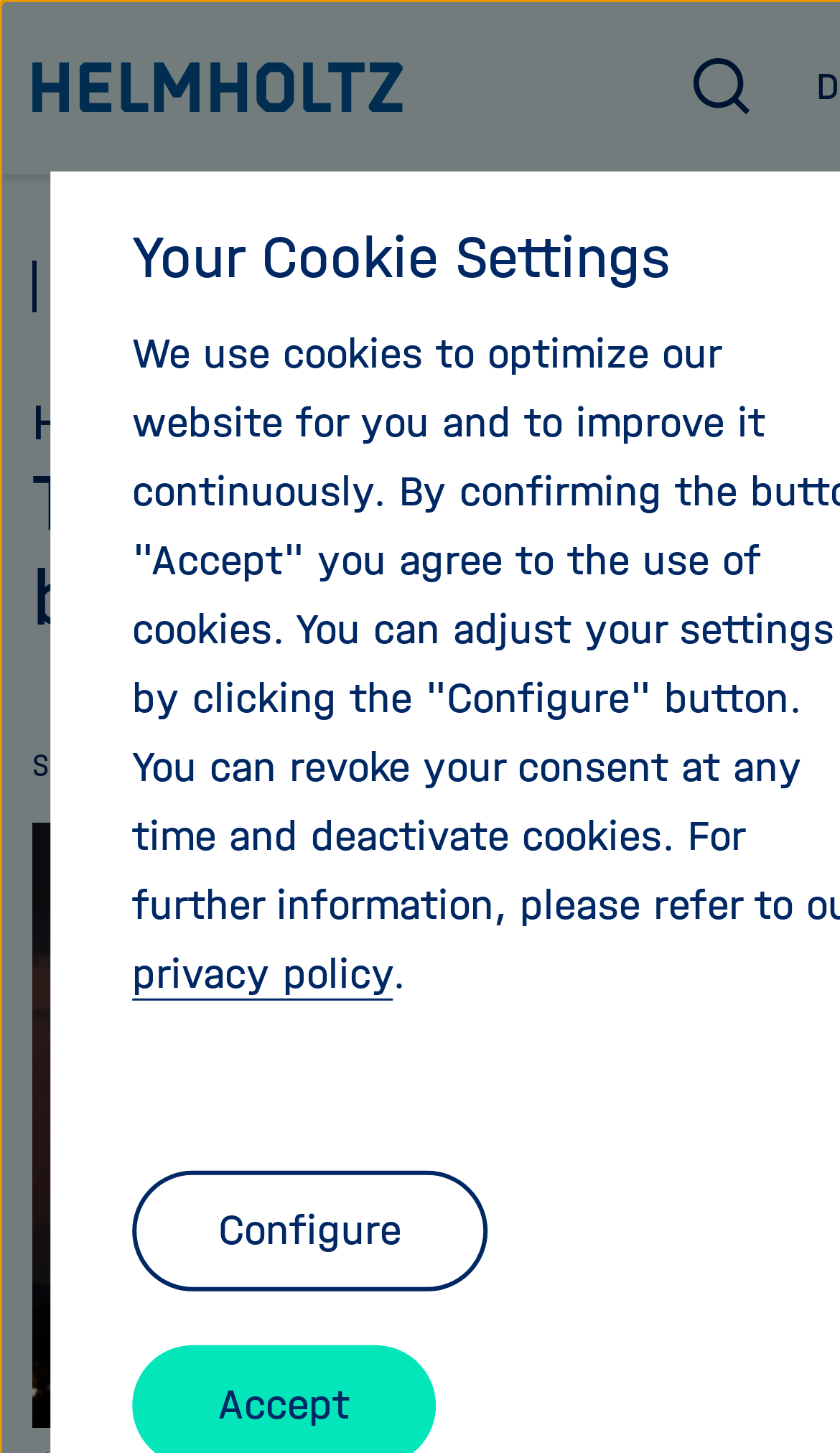Use a single word or phrase to answer the question:
What is the current section of the webpage?

Newsroom